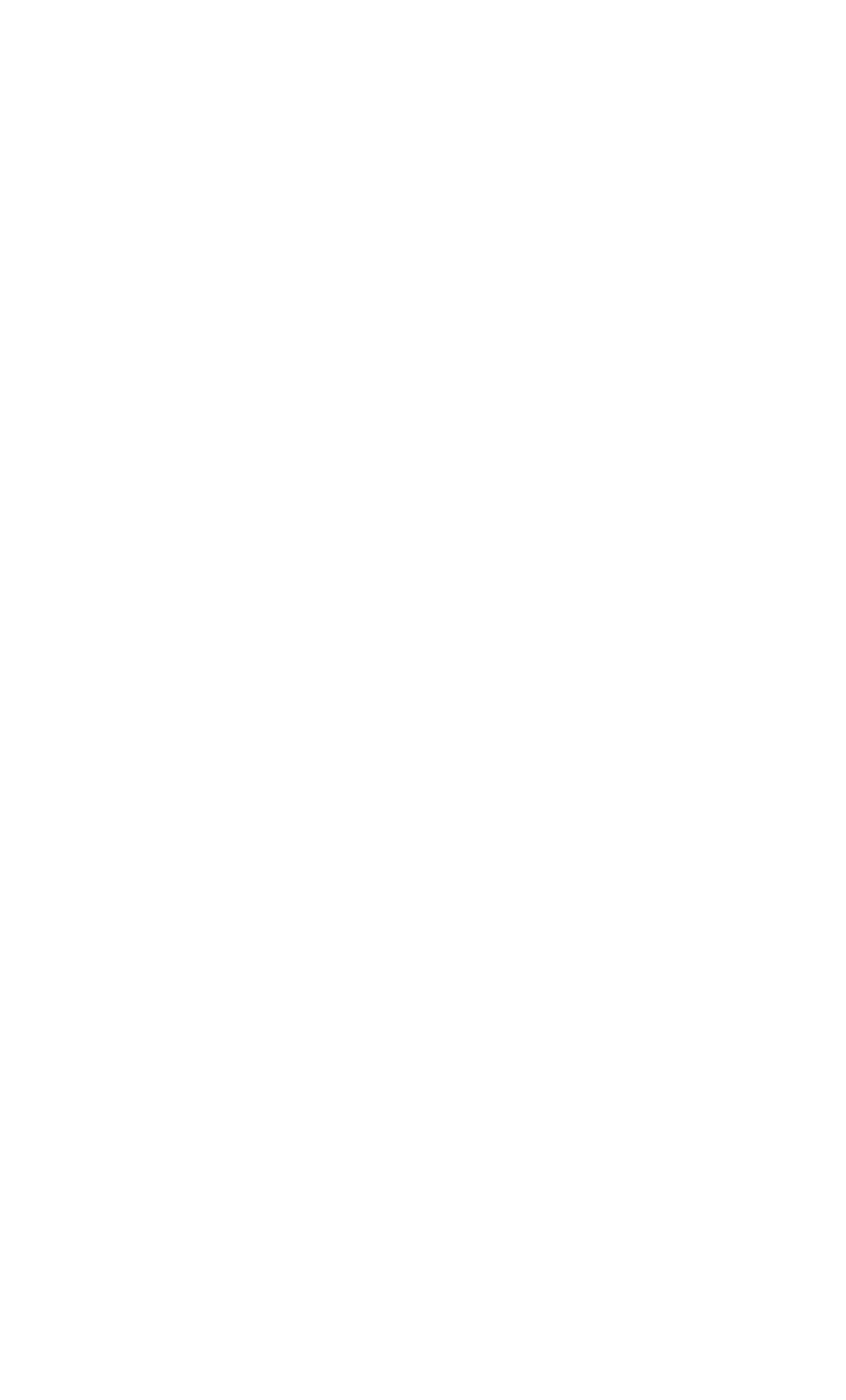Identify the bounding box coordinates for the element you need to click to achieve the following task: "Discover career paths for people persons". Provide the bounding box coordinates as four float numbers between 0 and 1, in the form [left, top, right, bottom].

[0.026, 0.251, 0.697, 0.282]